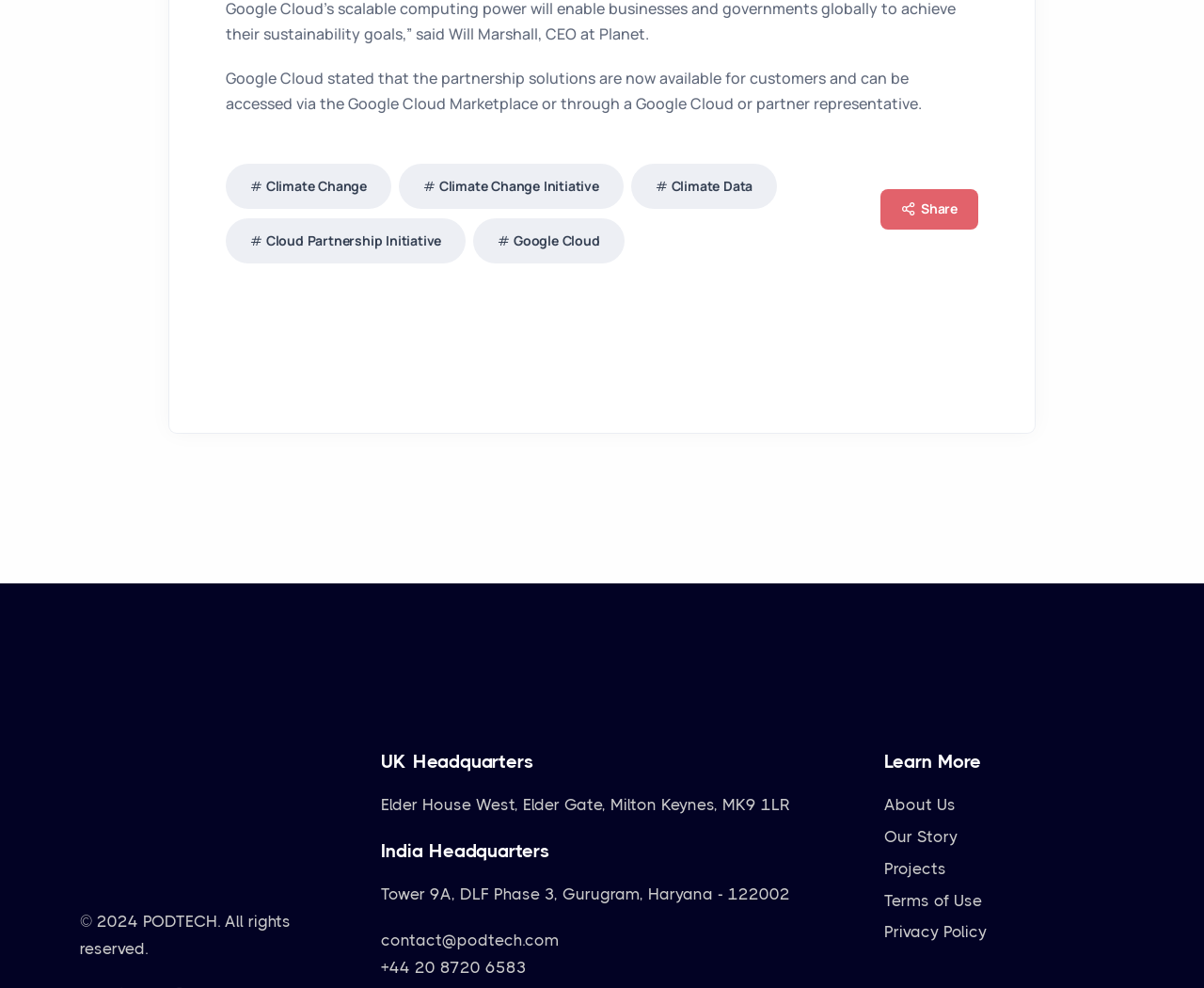Provide a short, one-word or phrase answer to the question below:
What is the address of UK Headquarters?

Elder House West, Elder Gate, Milton Keynes, MK9 1LR